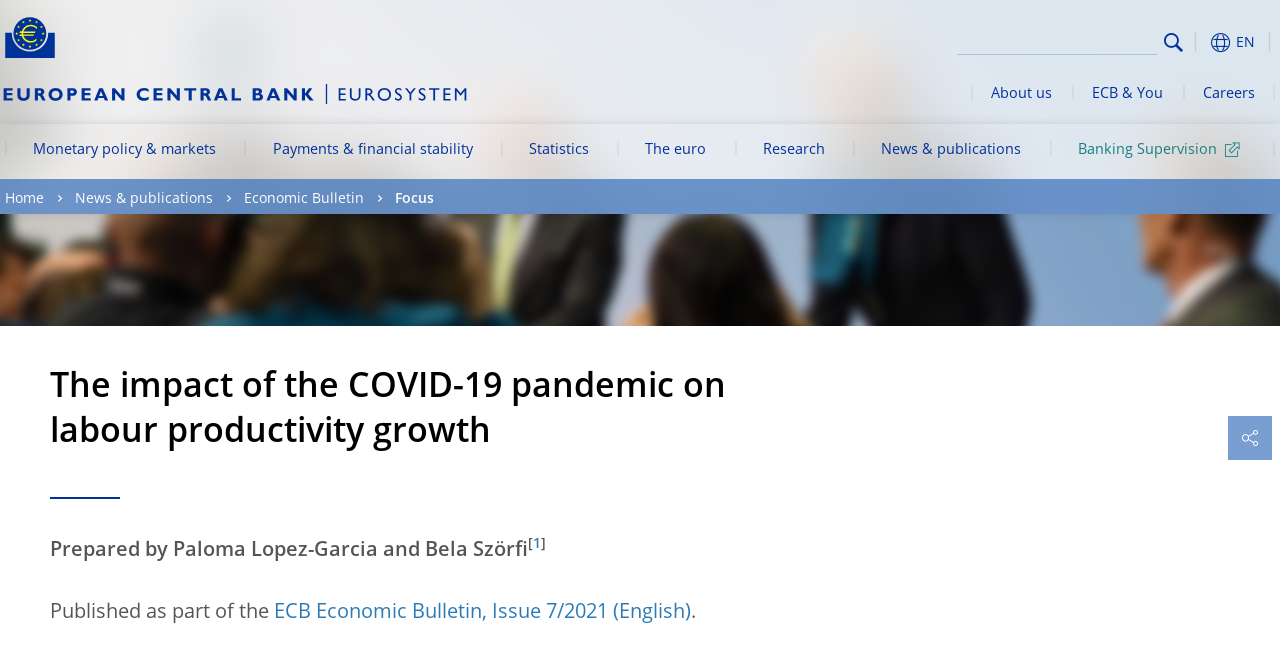Find and specify the bounding box coordinates that correspond to the clickable region for the instruction: "Read the ECB Economic Bulletin".

[0.214, 0.912, 0.54, 0.942]